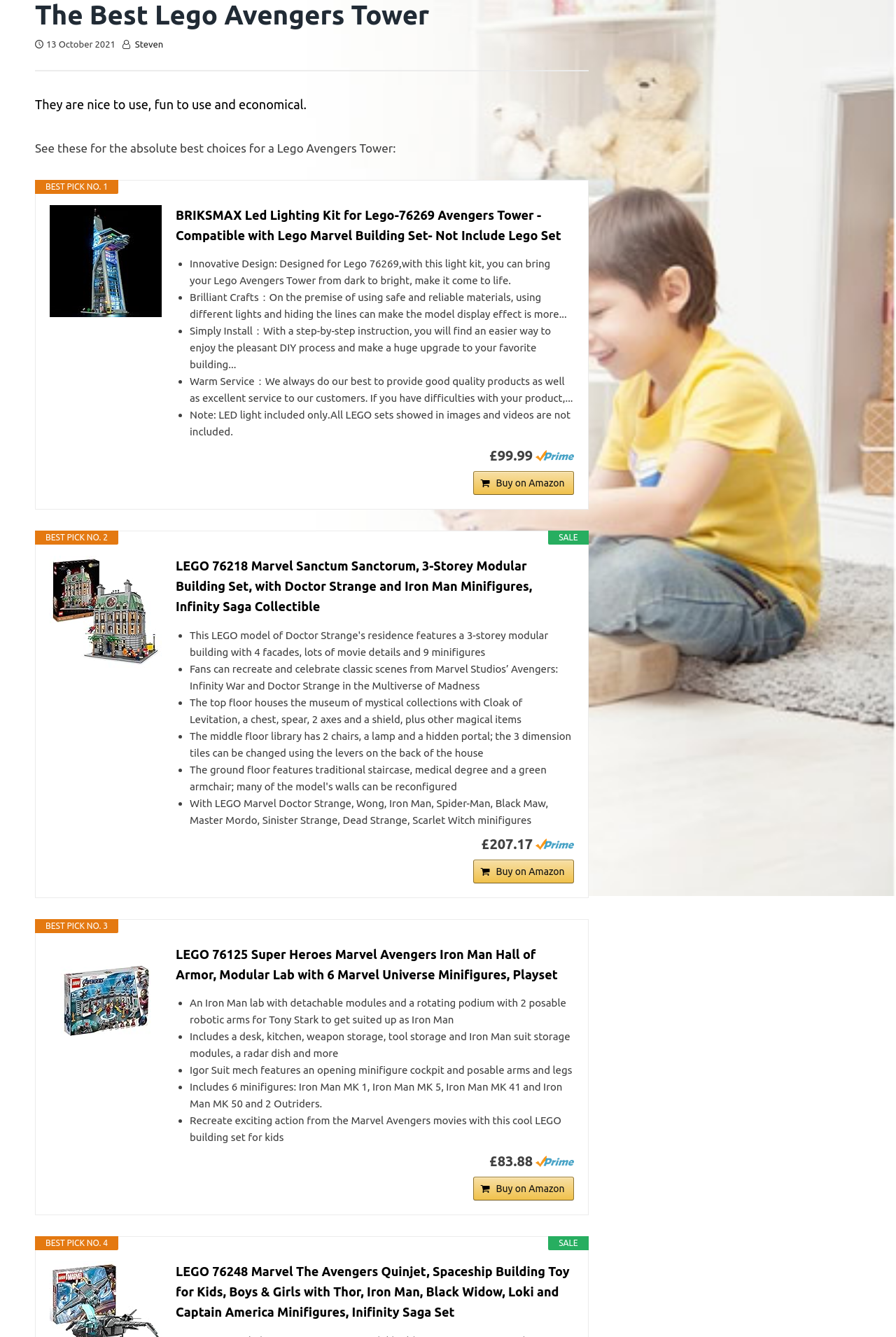Describe every aspect of the webpage in a detailed manner.

This webpage is about the best Lego Avengers Towers for kids, featuring a list of top picks with detailed descriptions and images. At the top, there is a header with the title "The Best Lego Avengers Tower – Kids Klub" and a date "13 October 2021" next to it. Below the header, there is a brief introduction stating that the selected Lego Avengers Towers are fun to use, economical, and nice to use.

The main content is divided into four sections, each featuring a different Lego Avengers Tower product. Each section starts with a "BEST PICK NO. X" label, followed by a product image, a brief description, and a list of features in bullet points. The features include innovative design, brilliant crafts, simple installation, and warm service. The sections also include the product prices, "Buy on Amazon" links, and "SALE" labels.

The first product, BRIKSMAX Led Lighting Kit, has a price of £99.99 and is compatible with Lego Marvel Building Set. The second product, LEGO 76218 Marvel Sanctum Sanctorum, is a 3-storey modular building set with Doctor Strange and Iron Man minifigures, priced at £207.17. The third product, LEGO 76125 Super Heroes Marvel Avengers Iron Man Hall of Armor, is a modular lab with 6 Marvel Universe minifigures, priced at £83.88. The fourth product, LEGO 76248 Marvel The Avengers Quinjet, is a spaceship building toy with Thor, Iron Man, Black Widow, Loki, and Captain America minifigures.

Throughout the webpage, there are images of the Lego Avengers Tower products, which are displayed alongside their corresponding descriptions and features. The overall layout is organized, making it easy to navigate and compare the different products.